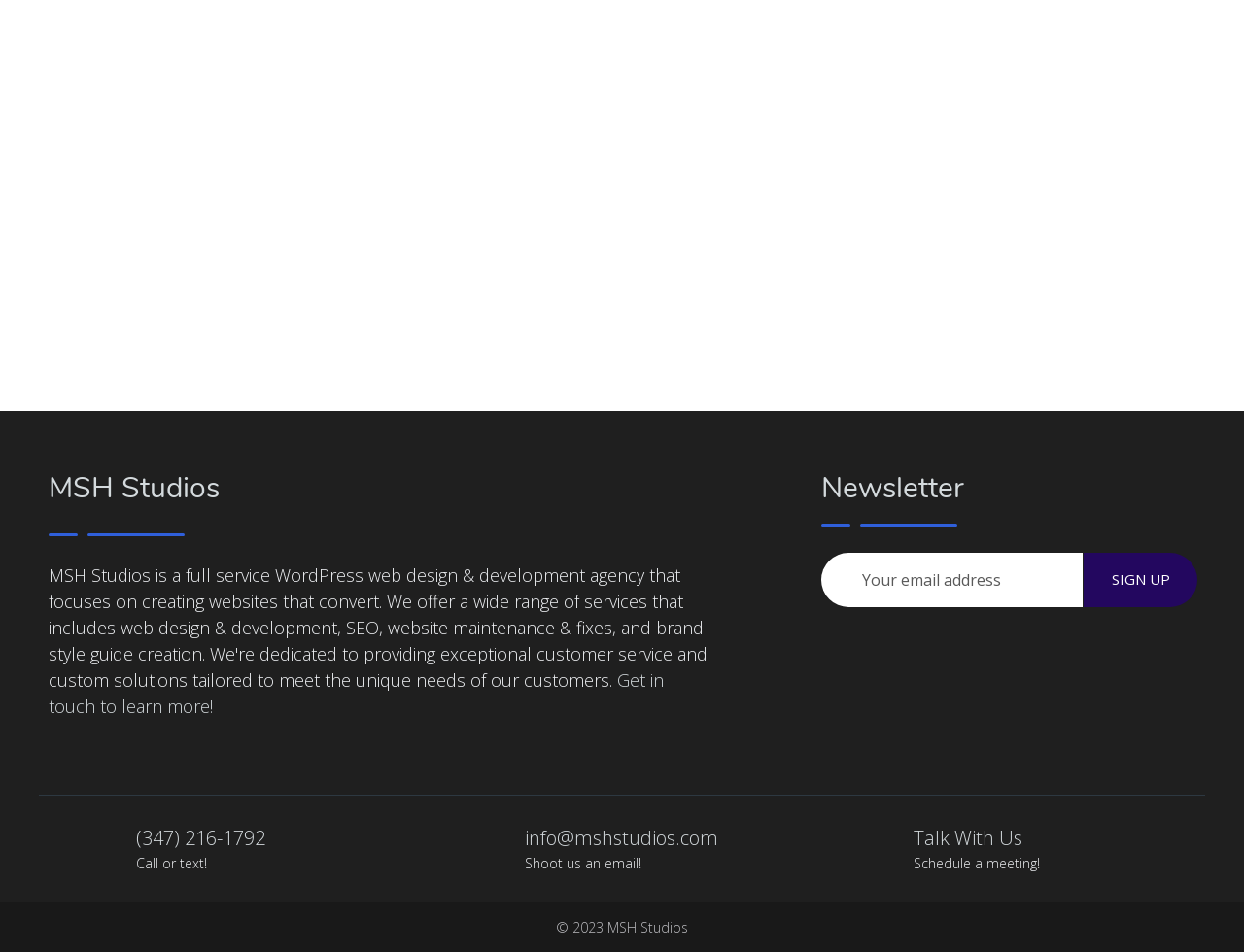Using the provided element description: "(347) 216-1792", determine the bounding box coordinates of the corresponding UI element in the screenshot.

[0.109, 0.867, 0.213, 0.894]